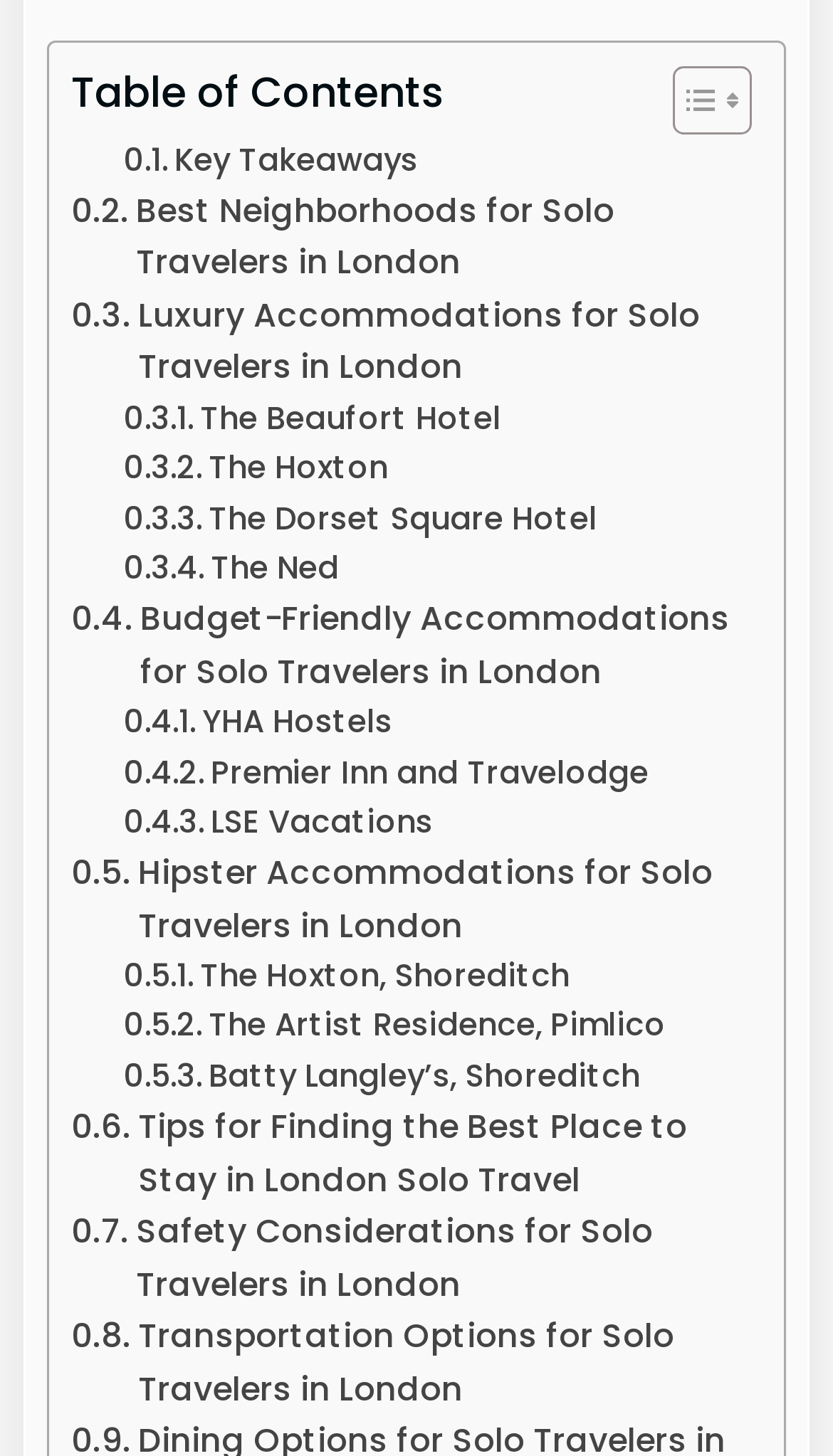Identify the bounding box coordinates of the region that needs to be clicked to carry out this instruction: "Toggle Table of Content". Provide these coordinates as four float numbers ranging from 0 to 1, i.e., [left, top, right, bottom].

[0.768, 0.043, 0.889, 0.093]